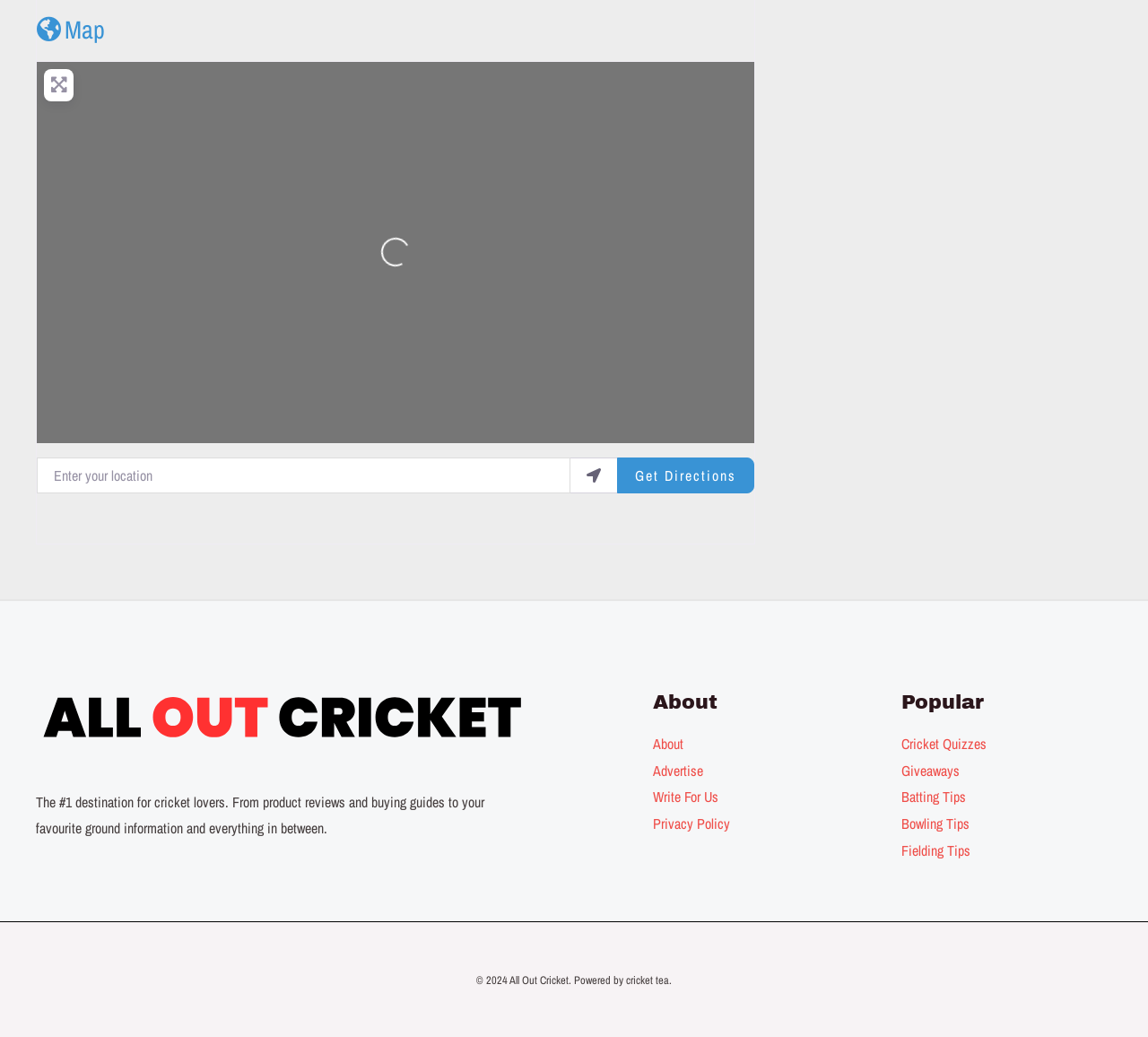Identify the bounding box coordinates of the HTML element based on this description: "About".

[0.569, 0.708, 0.595, 0.727]